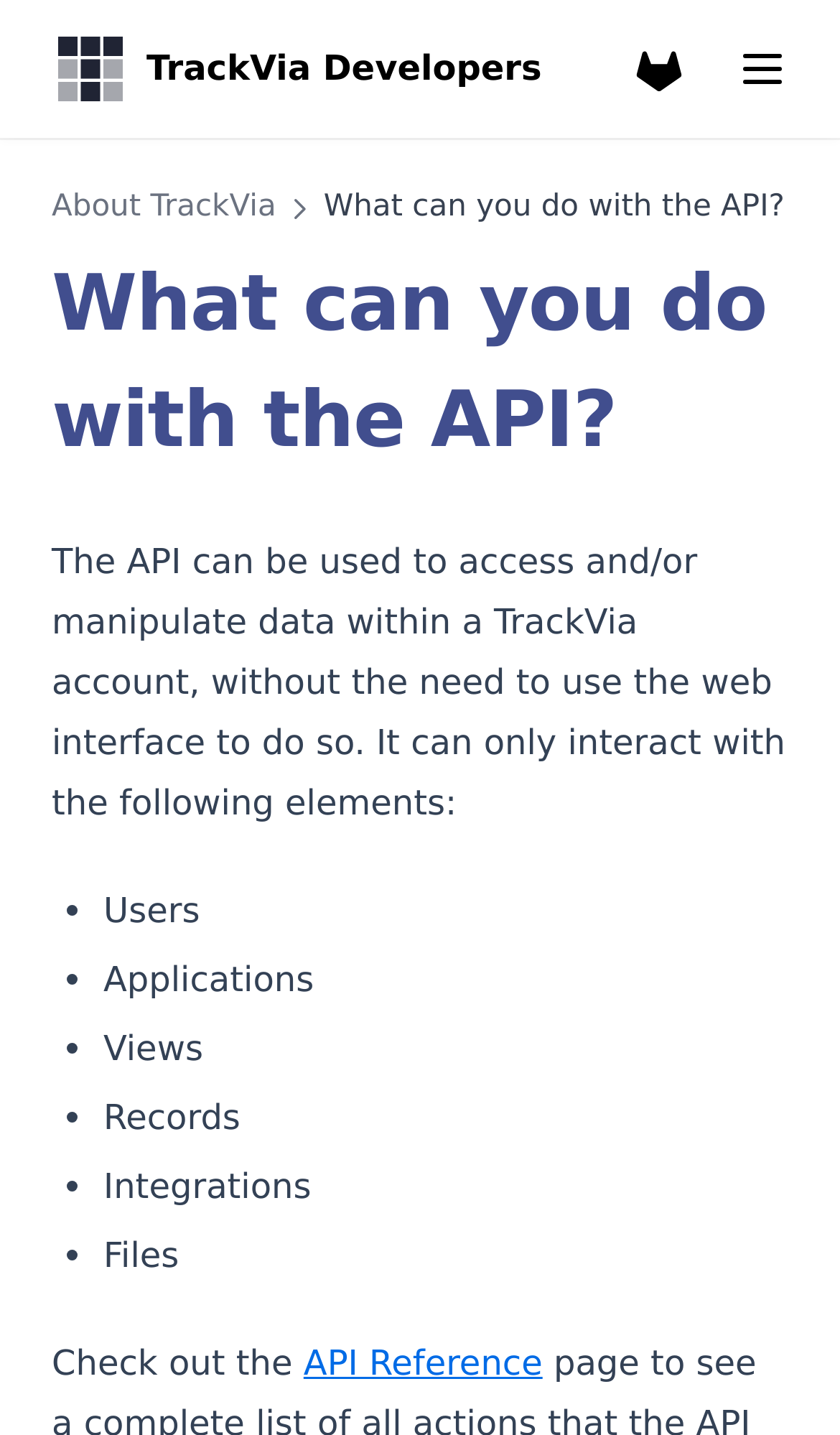Determine the bounding box for the UI element that matches this description: "API Reference".

[0.361, 0.935, 0.646, 0.964]